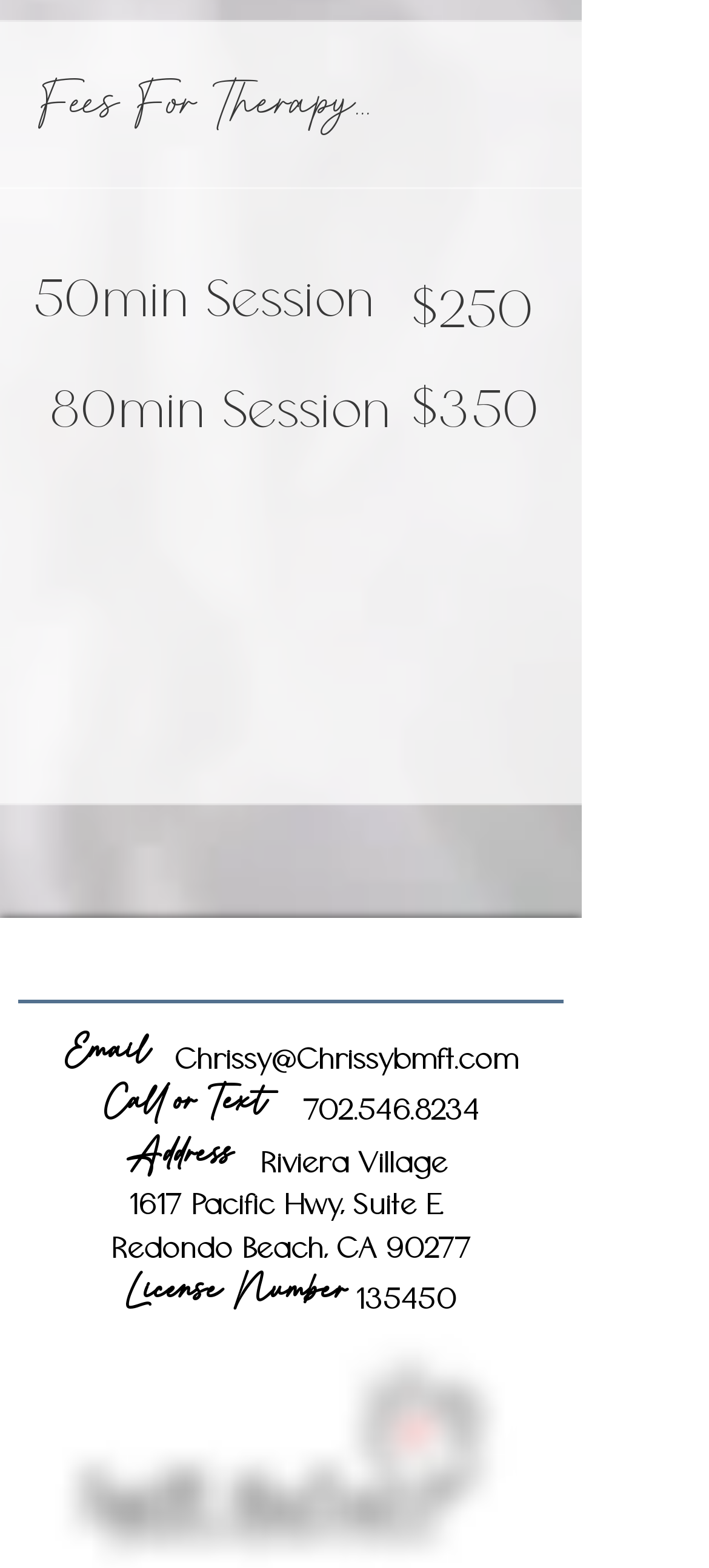Determine the coordinates of the bounding box for the clickable area needed to execute this instruction: "Click the Email link".

[0.09, 0.653, 0.21, 0.686]